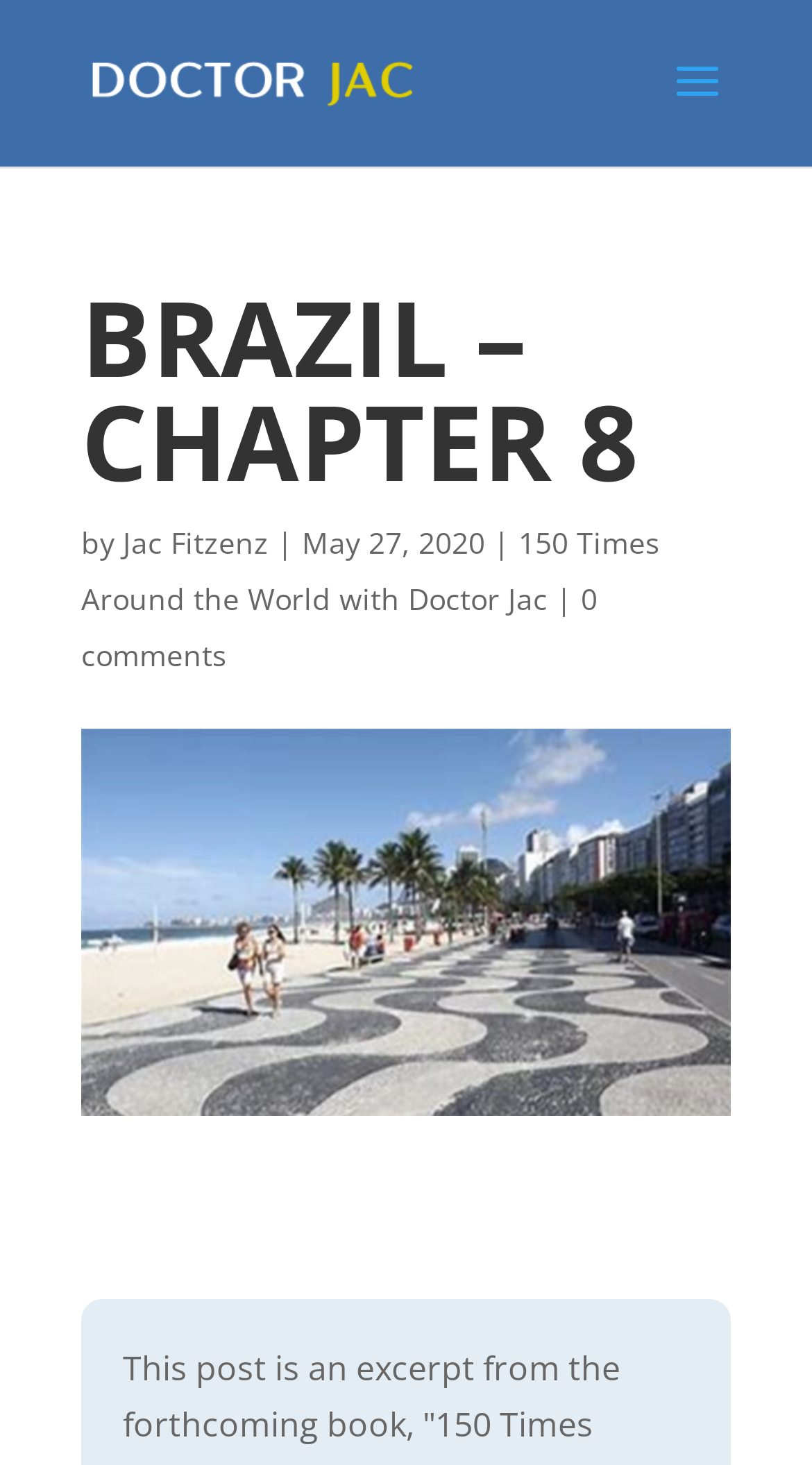Respond with a single word or phrase:
What is the name of the author's website or profile?

Dr Jac Fitzenz Author